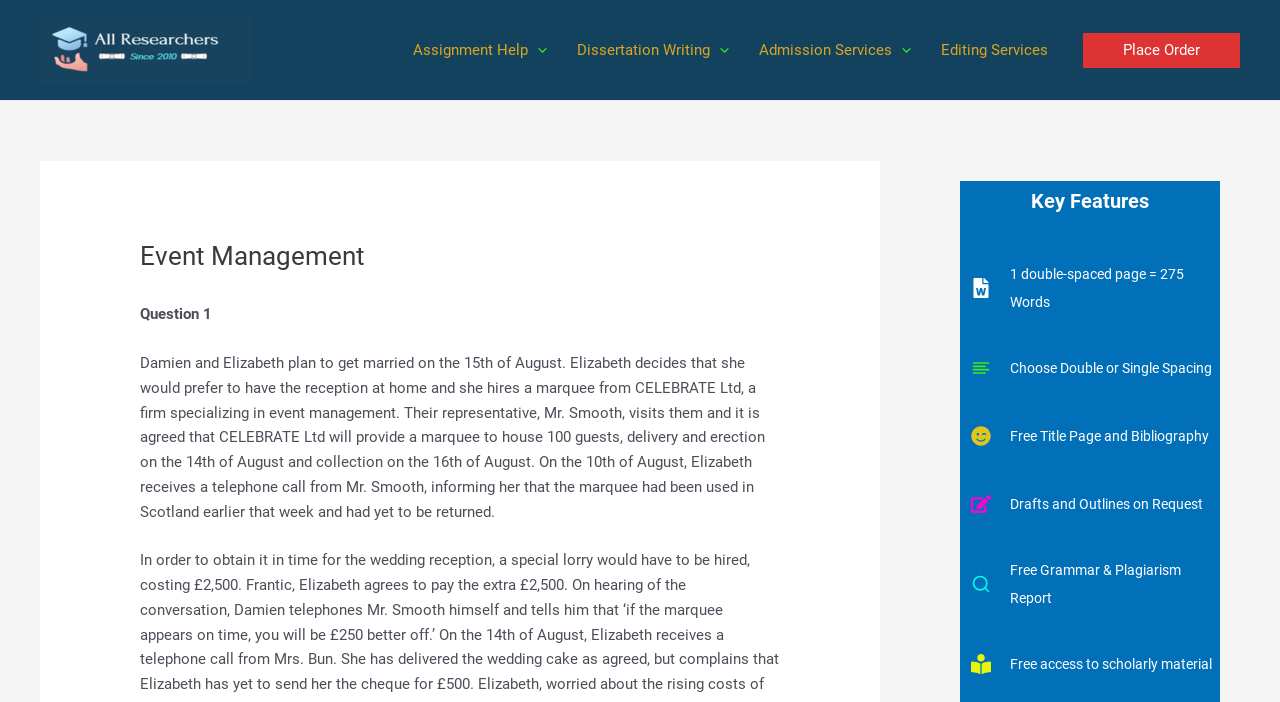Write an extensive caption that covers every aspect of the webpage.

The webpage is about event management, specifically a question related to a wedding reception. At the top, there is a link "All Researchers" with an accompanying image. Below this, there is a navigation section labeled "Site Navigation" that contains several links, including "Assignment Help", "Dissertation Writing", "Admission Services", and "Editing Services", each with a menu toggle icon.

On the right side of the navigation section, there is a prominent link "Place Order". Below this link, there is a header section with the title "Event Management" and a question "Question 1". The question is followed by a paragraph of text that describes a scenario where a couple, Damien and Elizabeth, plan to get married and hire a marquee from a company specializing in event management.

To the right of the question and paragraph, there are several static text elements that highlight key features of the service, including the number of words per page, spacing options, and free services such as title pages, bibliographies, and grammar reports. These features are listed in a vertical column, with each item positioned below the previous one.